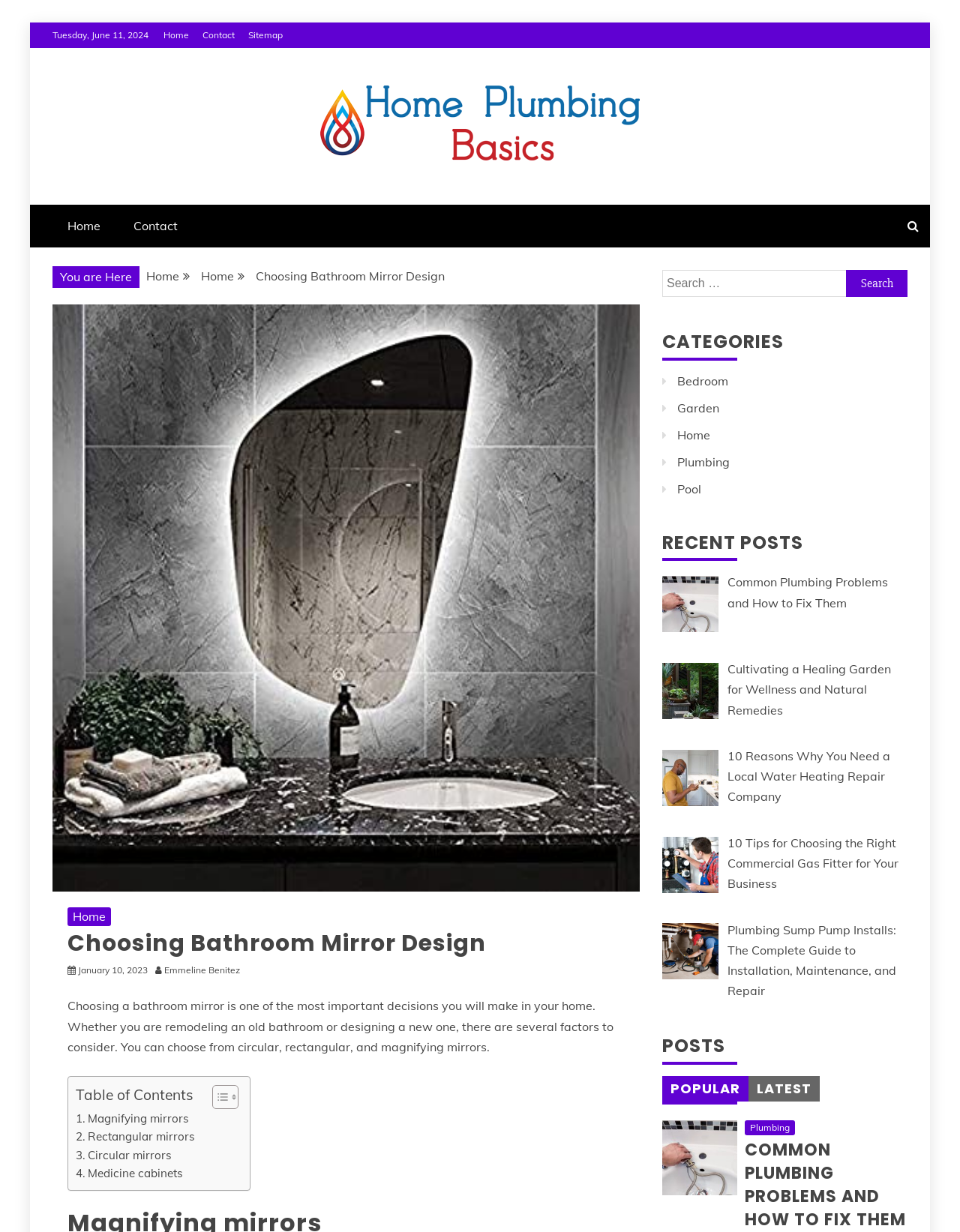Please identify the bounding box coordinates of the element that needs to be clicked to perform the following instruction: "Search for something".

[0.69, 0.219, 0.945, 0.241]